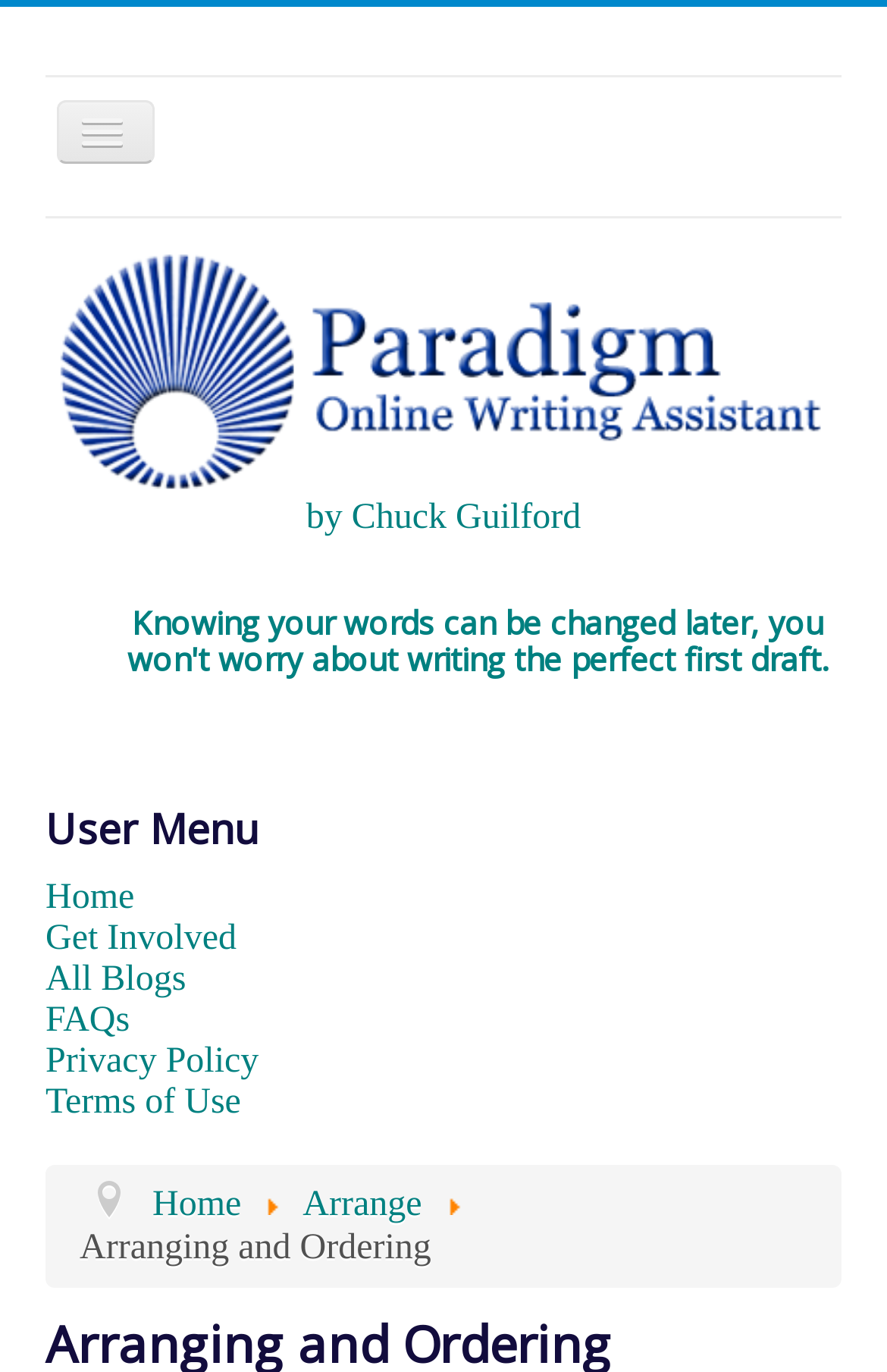Who is the creator of the Paradigm Online Writing Assistant?
Using the image, respond with a single word or phrase.

Chuck Guilford